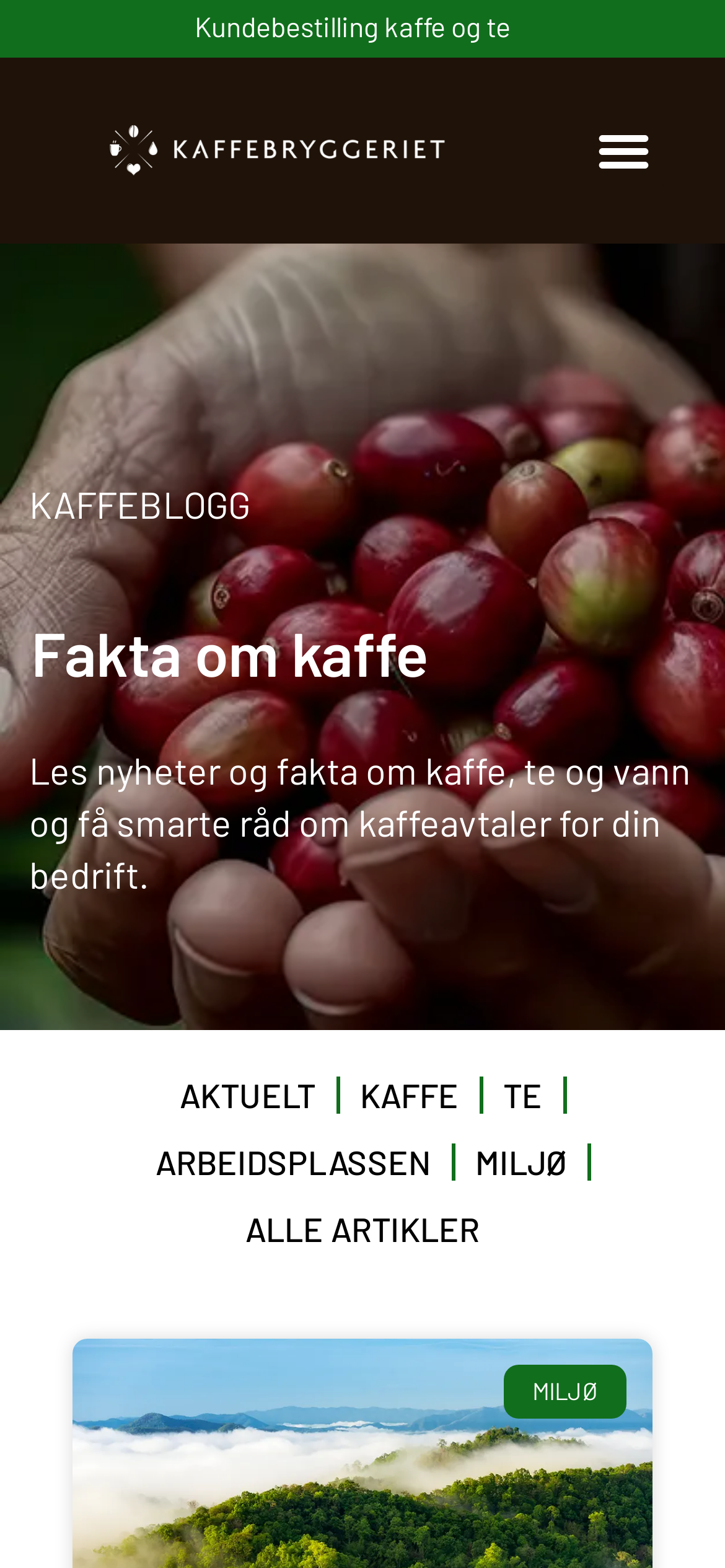Please identify the bounding box coordinates of where to click in order to follow the instruction: "Click on the 'Menu Toggle' button".

[0.804, 0.07, 0.916, 0.121]